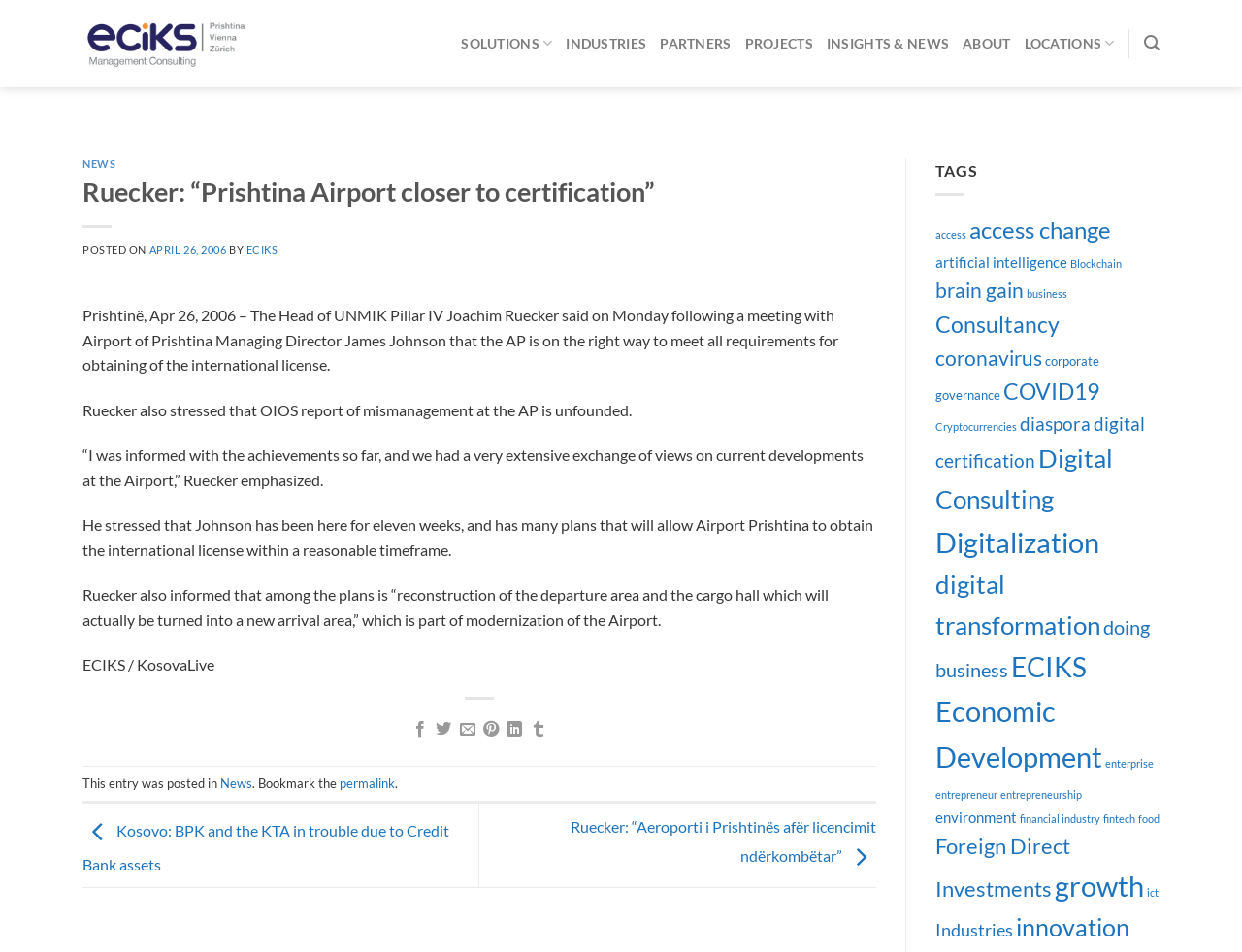Locate the bounding box coordinates of the clickable part needed for the task: "Click on the 'NEWS' link".

[0.066, 0.165, 0.093, 0.178]